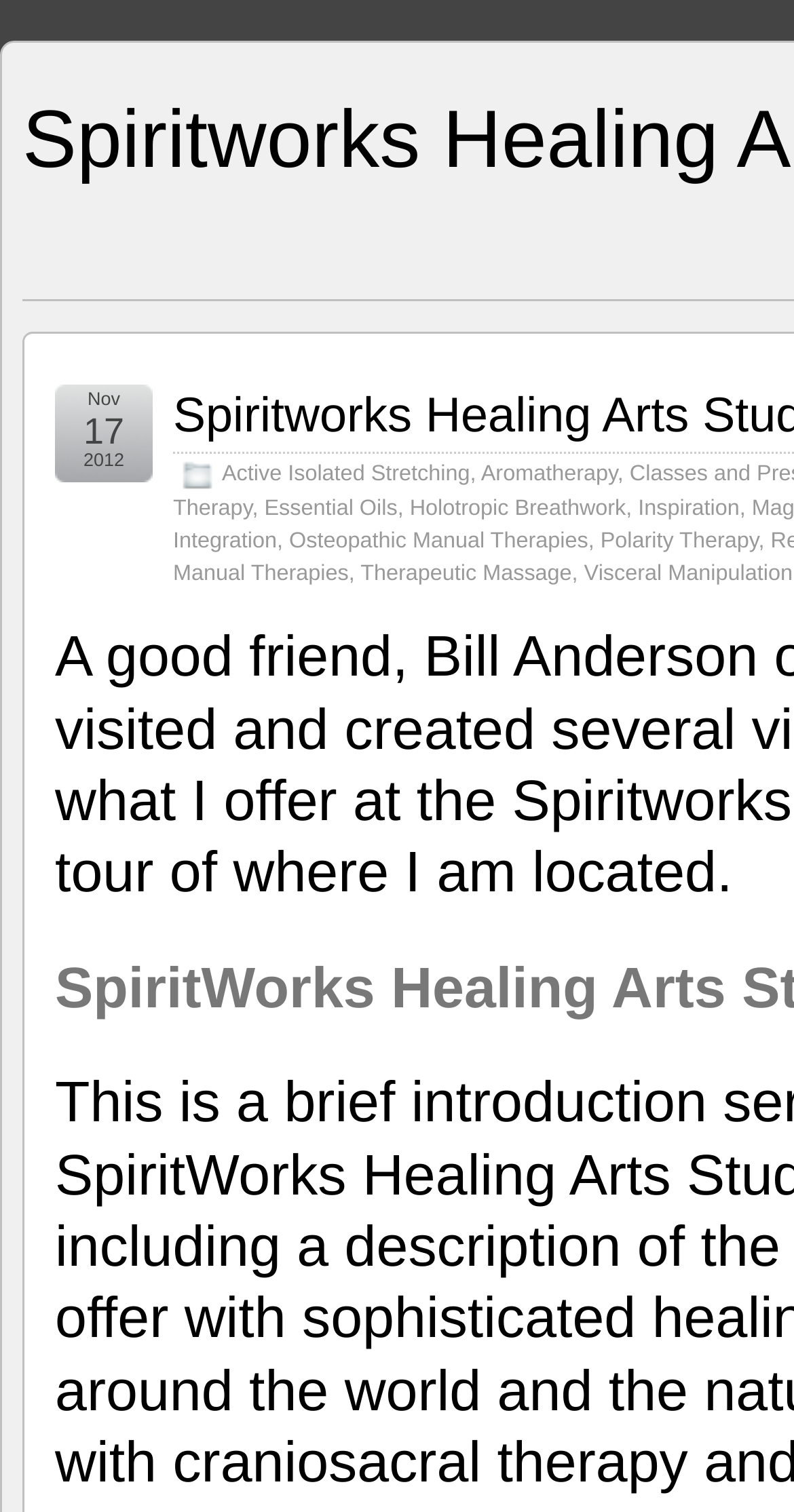Please find and provide the title of the webpage.

Spiritworks Healing Arts Studio